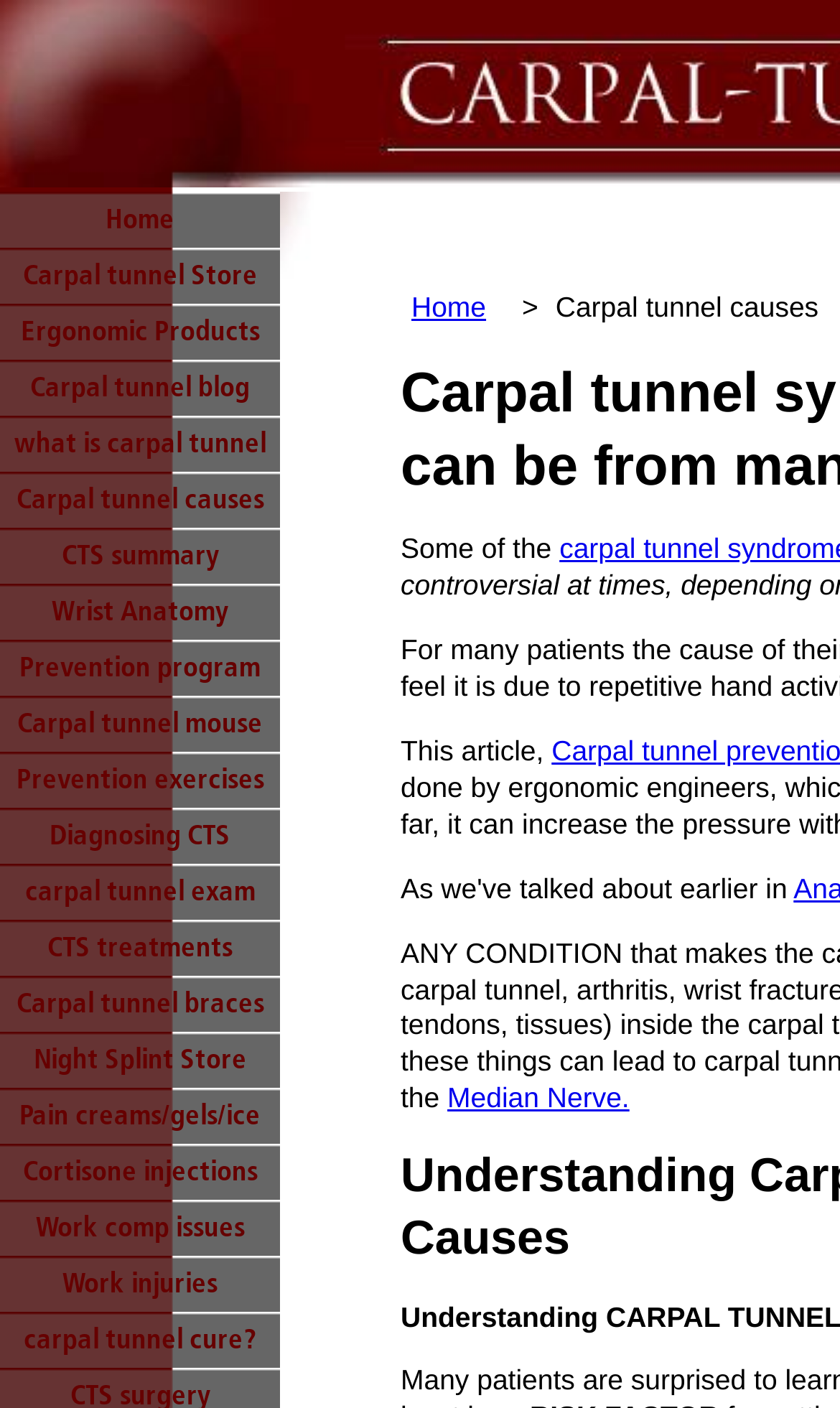Summarize the webpage with a detailed and informative caption.

This webpage is about Carpal tunnel syndrome, specifically focusing on its causes. At the top center of the page, there is a link to the "Home" page, accompanied by a title "Carpal tunnel causes". Below this title, there are two paragraphs of text, with the first paragraph starting with "Some of the" and the second paragraph starting with "This article,".

On the left side of the page, there is a vertical menu with 21 links, each related to Carpal tunnel syndrome, such as "Carpal tunnel Store", "Ergonomic Products", "Carpal tunnel blog", and so on. These links are stacked on top of each other, with the "Home" link at the top and the "carpal tunnel cure?" link at the bottom.

Additionally, there is another "Home" link at the top right corner of the page, and a link to "Median Nerve" in the middle of the page, below the two paragraphs of text.